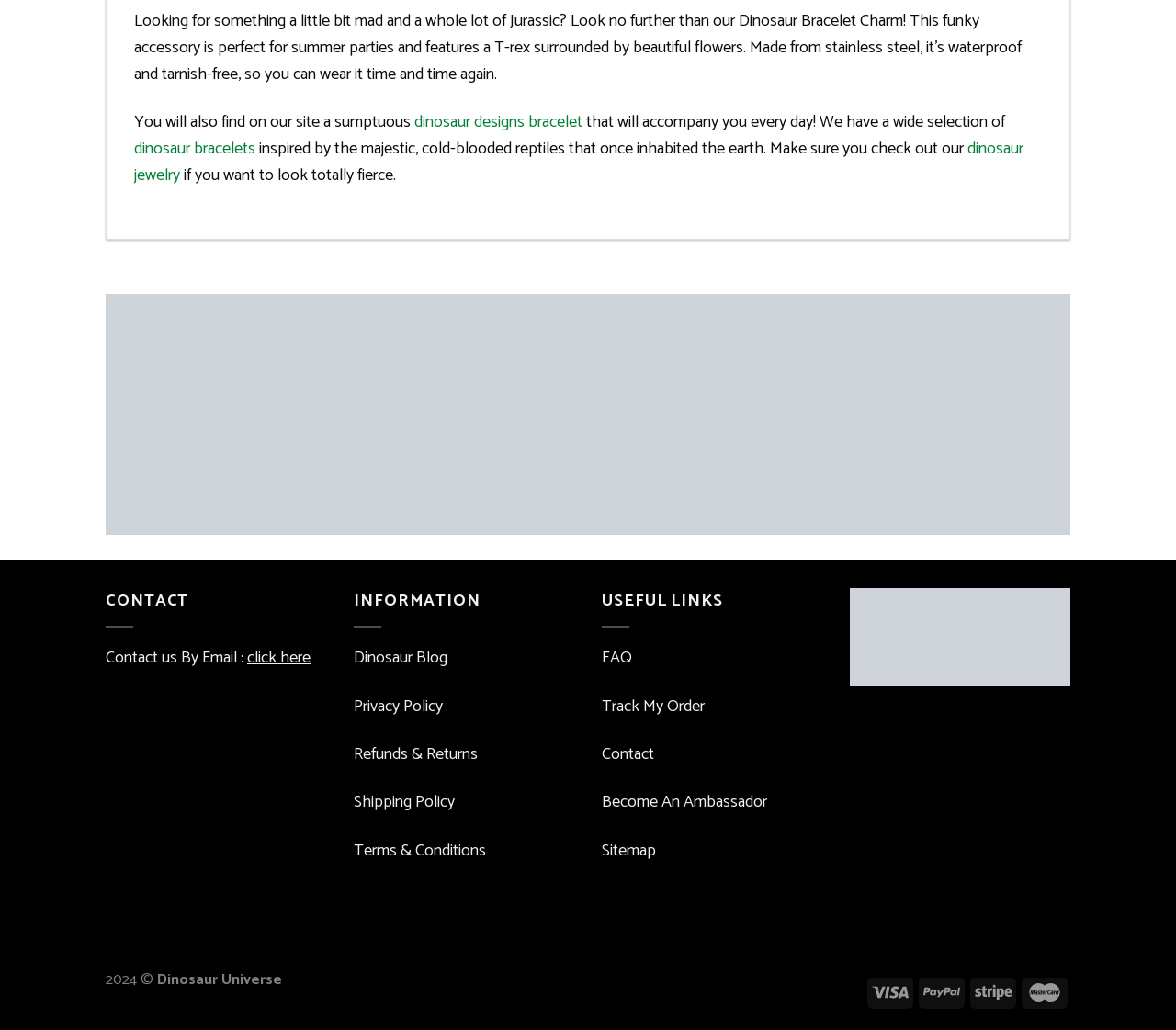Please determine the bounding box coordinates for the element that should be clicked to follow these instructions: "Contact us by email".

[0.21, 0.625, 0.264, 0.652]